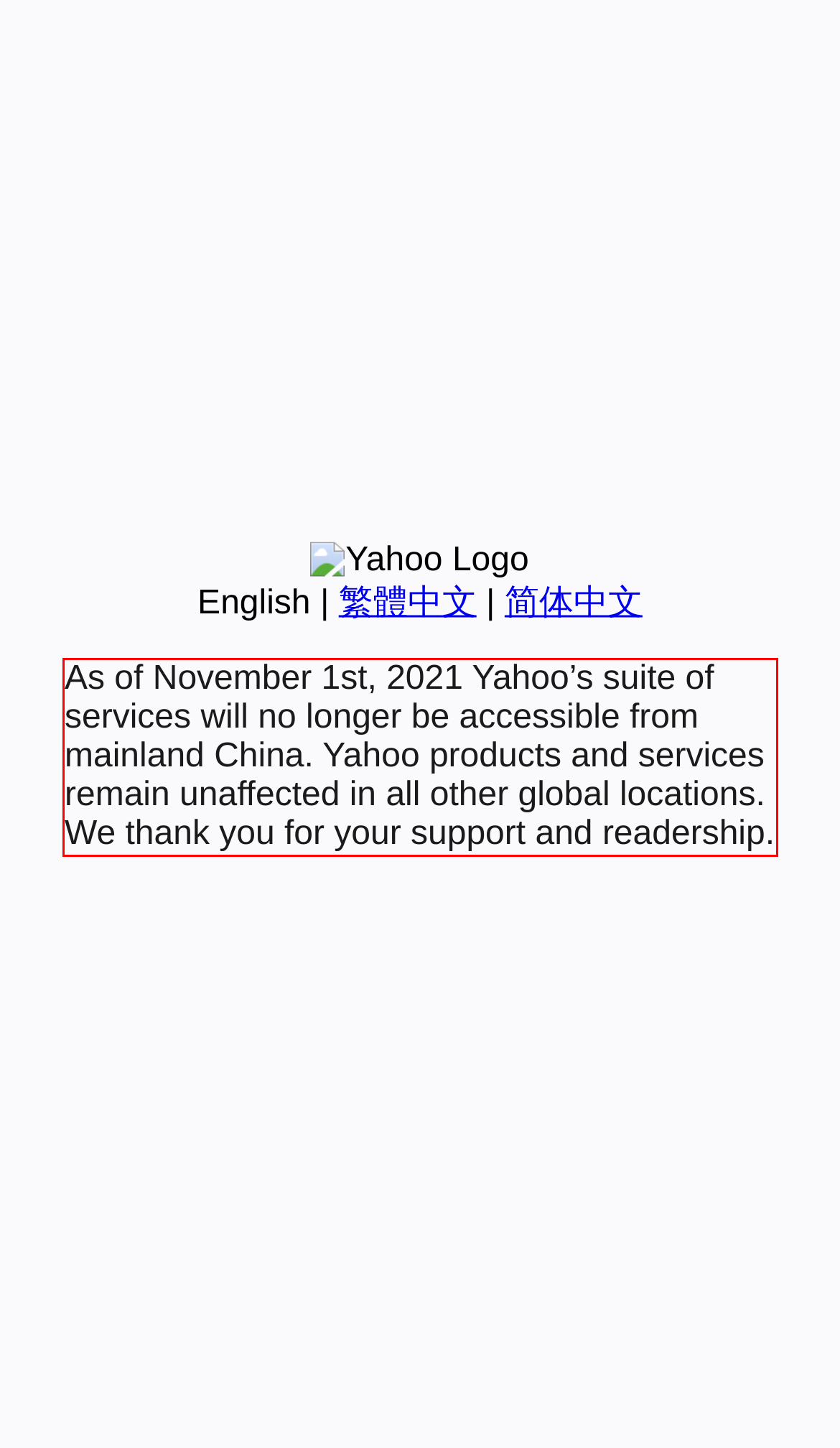You are provided with a screenshot of a webpage that includes a red bounding box. Extract and generate the text content found within the red bounding box.

As of November 1st, 2021 Yahoo’s suite of services will no longer be accessible from mainland China. Yahoo products and services remain unaffected in all other global locations. We thank you for your support and readership.